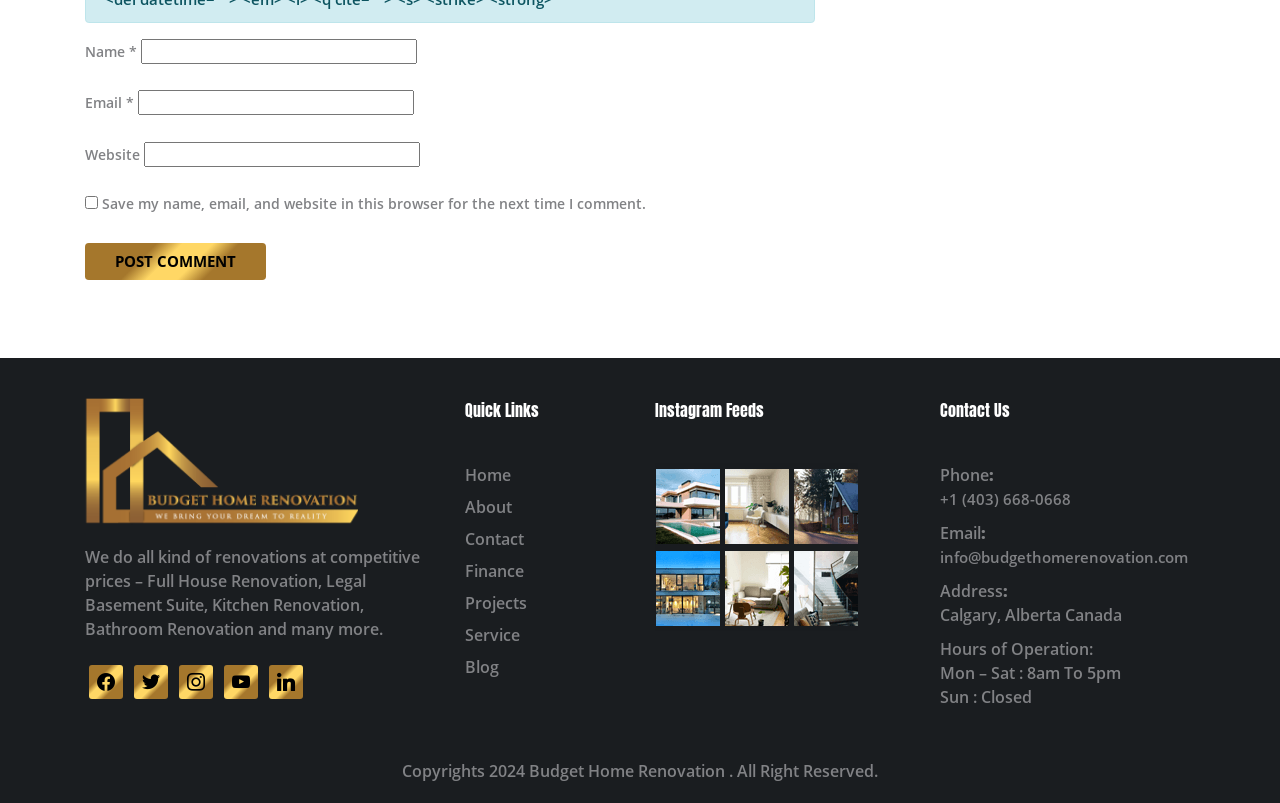Determine the bounding box coordinates of the region that needs to be clicked to achieve the task: "Enter name".

[0.11, 0.048, 0.326, 0.079]